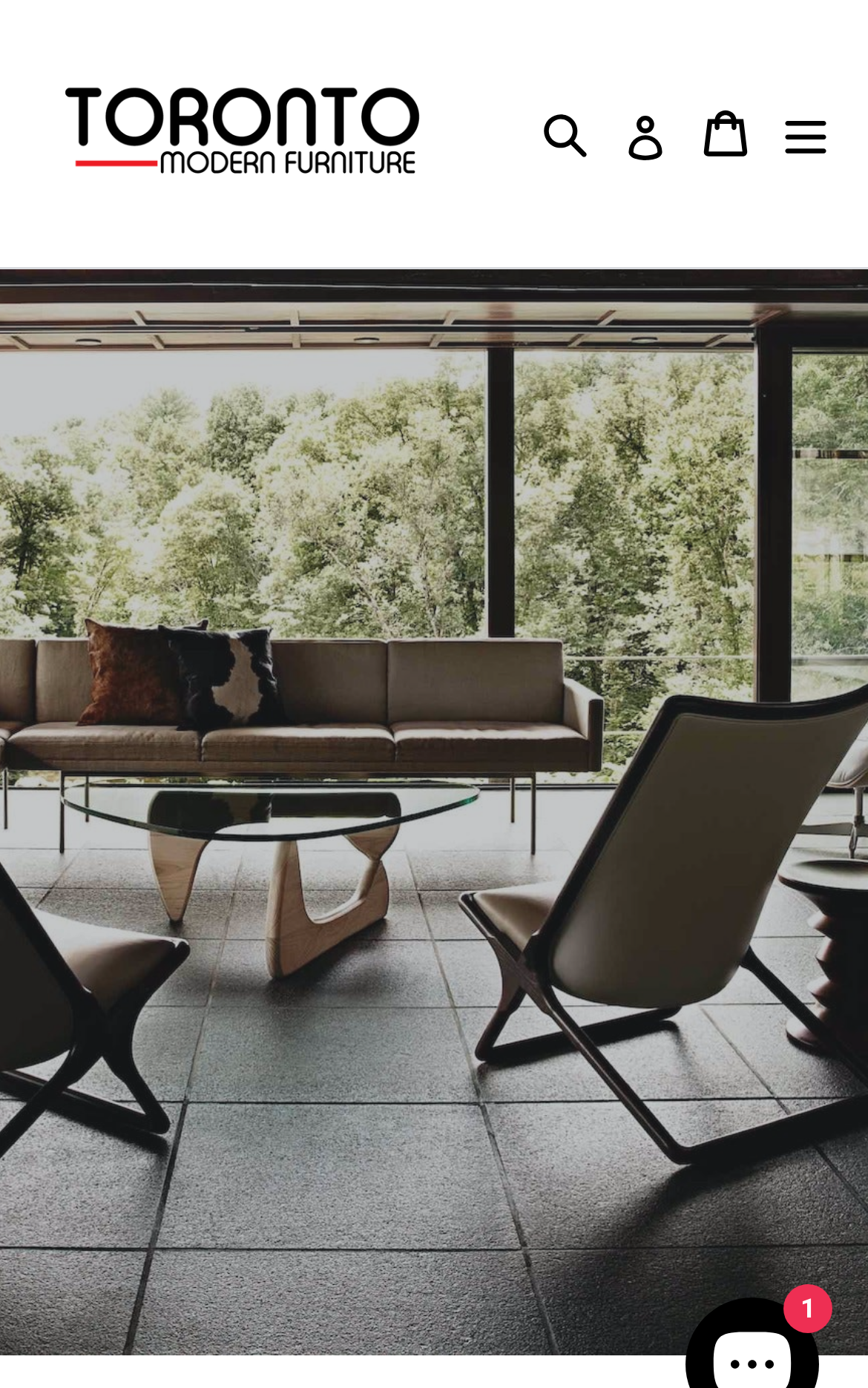Using the format (top-left x, top-left y, bottom-right x, bottom-right y), provide the bounding box coordinates for the described UI element. All values should be floating point numbers between 0 and 1: Search

[0.61, 0.043, 0.692, 0.149]